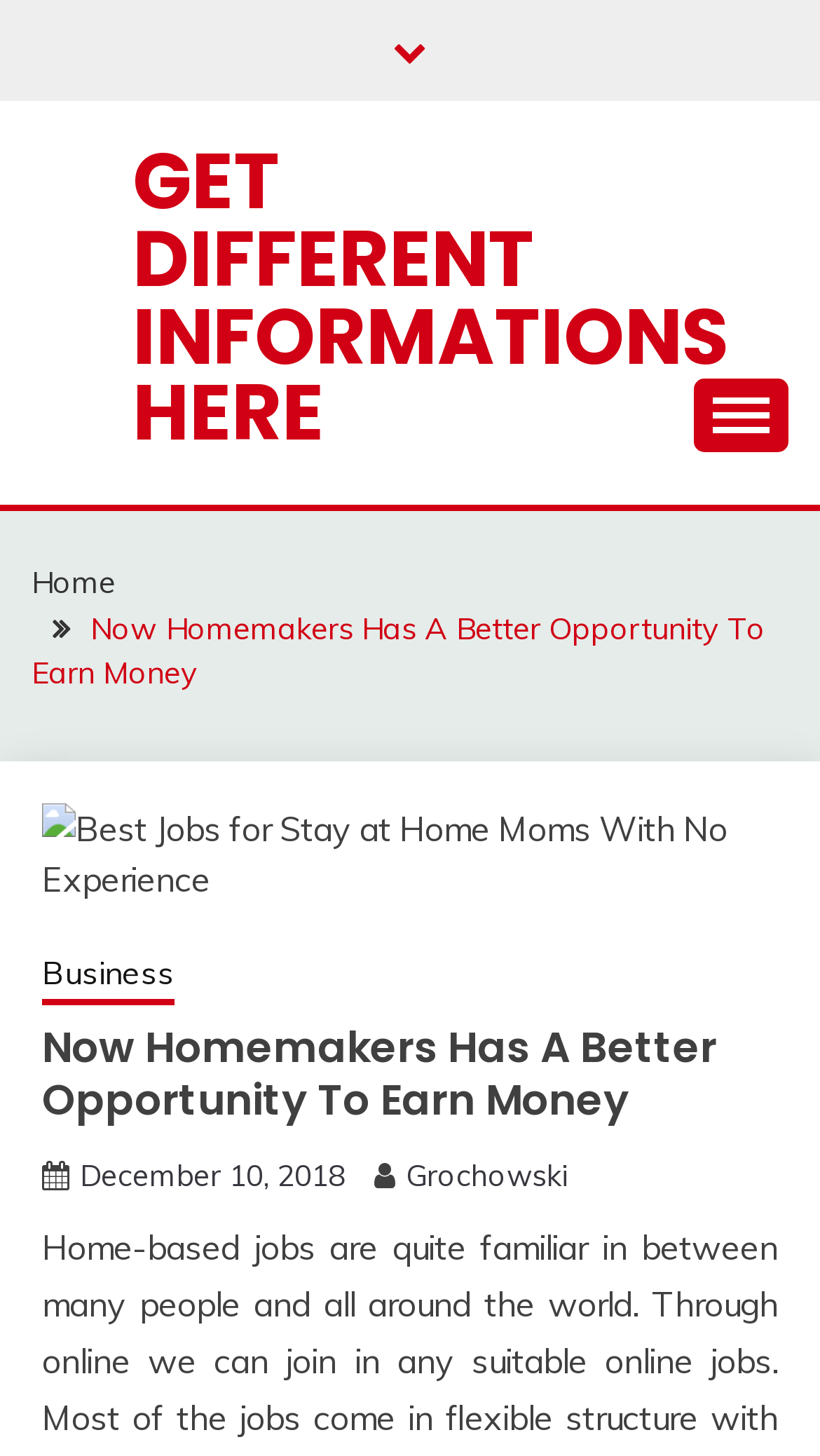Describe the entire webpage, focusing on both content and design.

The webpage appears to be a blog post or article about opportunities for homemakers to earn money. At the top of the page, there is a link with no text, followed by a prominent link that reads "GET DIFFERENT INFORMATIONS HERE". Below this, there is a button that expands to reveal a primary menu.

On the left side of the page, there is a navigation section labeled "Breadcrumbs" that contains links to "Home" and the title of the current page, "Now Homemakers Has A Better Opportunity To Earn Money". 

To the right of the navigation section, there is a large figure that contains an image related to the topic, specifically "Best Jobs for Stay at Home Moms With No Experience". Below the image, there are several links, including one to a category labeled "Business", a heading that repeats the title of the page, and links to the date "December 10, 2018" and the author "Grochowski".

At the bottom right of the page, there is a small link with a font icon, possibly a social media link or a share button. Overall, the page has a simple layout with a focus on the main article and related links.